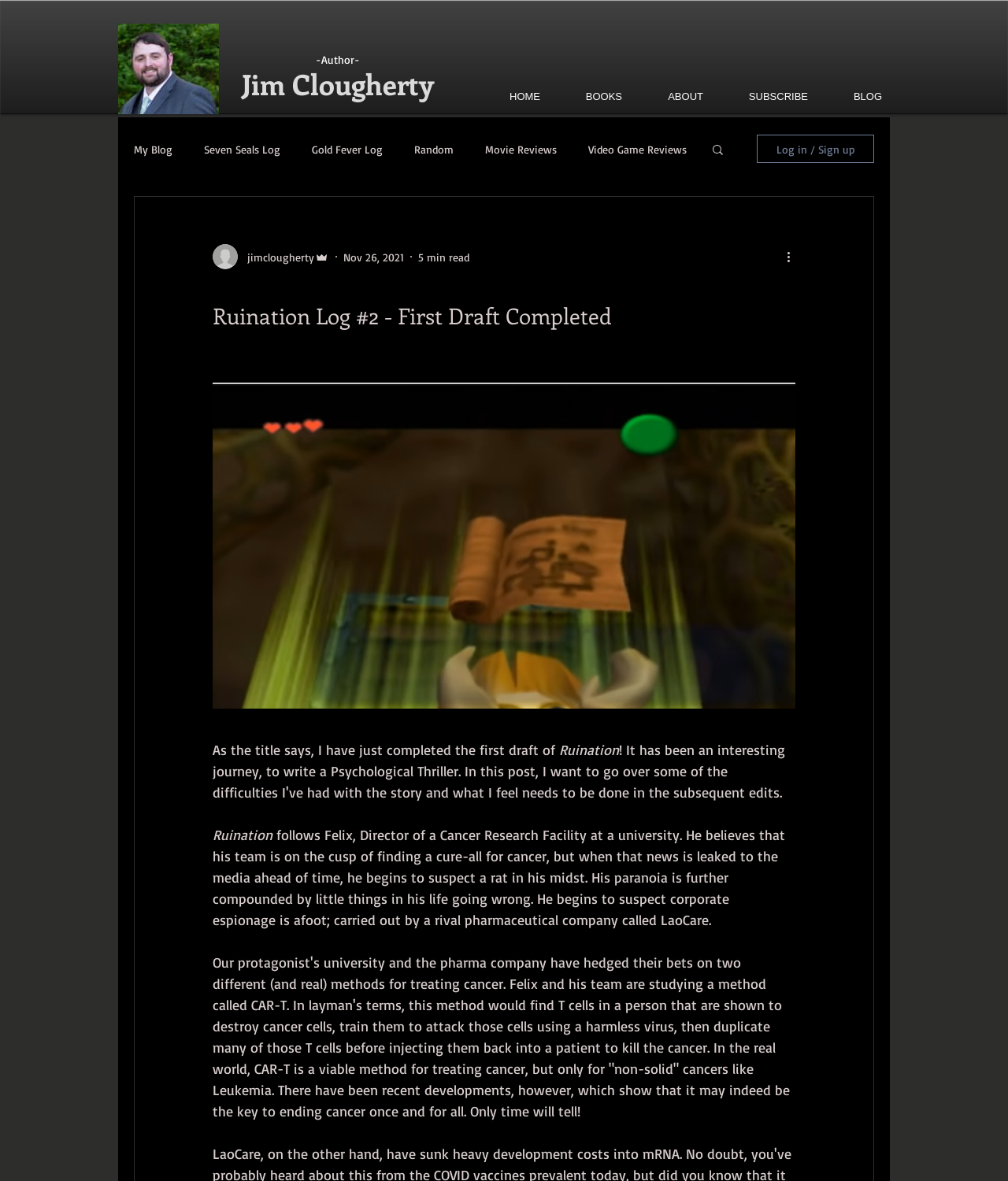Who is the author of this blog?
Provide a detailed answer to the question using information from the image.

I found the author's name by looking at the top of the webpage, where it says 'Jim Clougherty' in a heading element. This is likely the author's name because it is prominently displayed and linked to the author's profile.